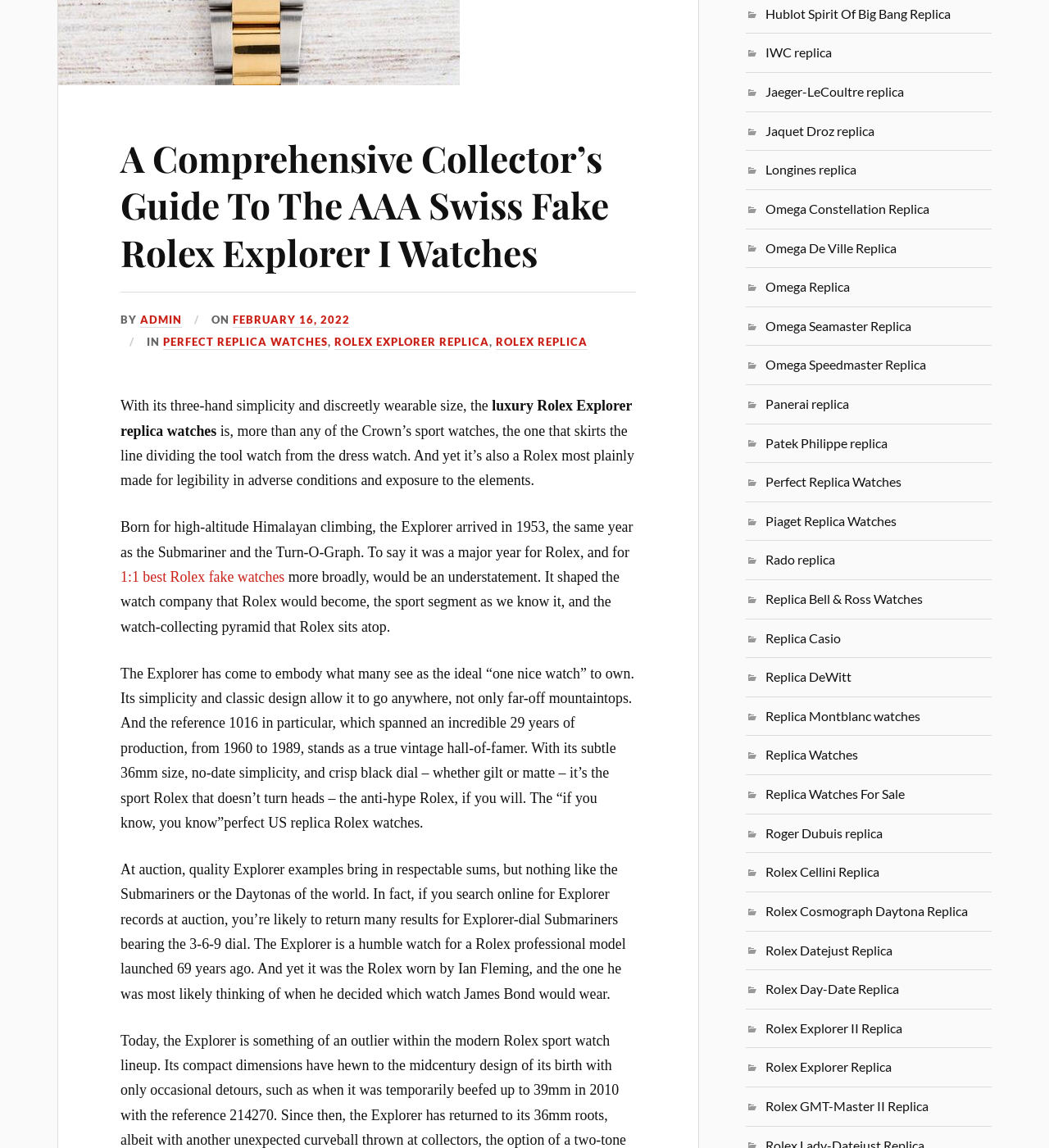Please locate the bounding box coordinates of the element that should be clicked to achieve the given instruction: "Explore the Rolex Explorer Replica page".

[0.319, 0.292, 0.466, 0.305]